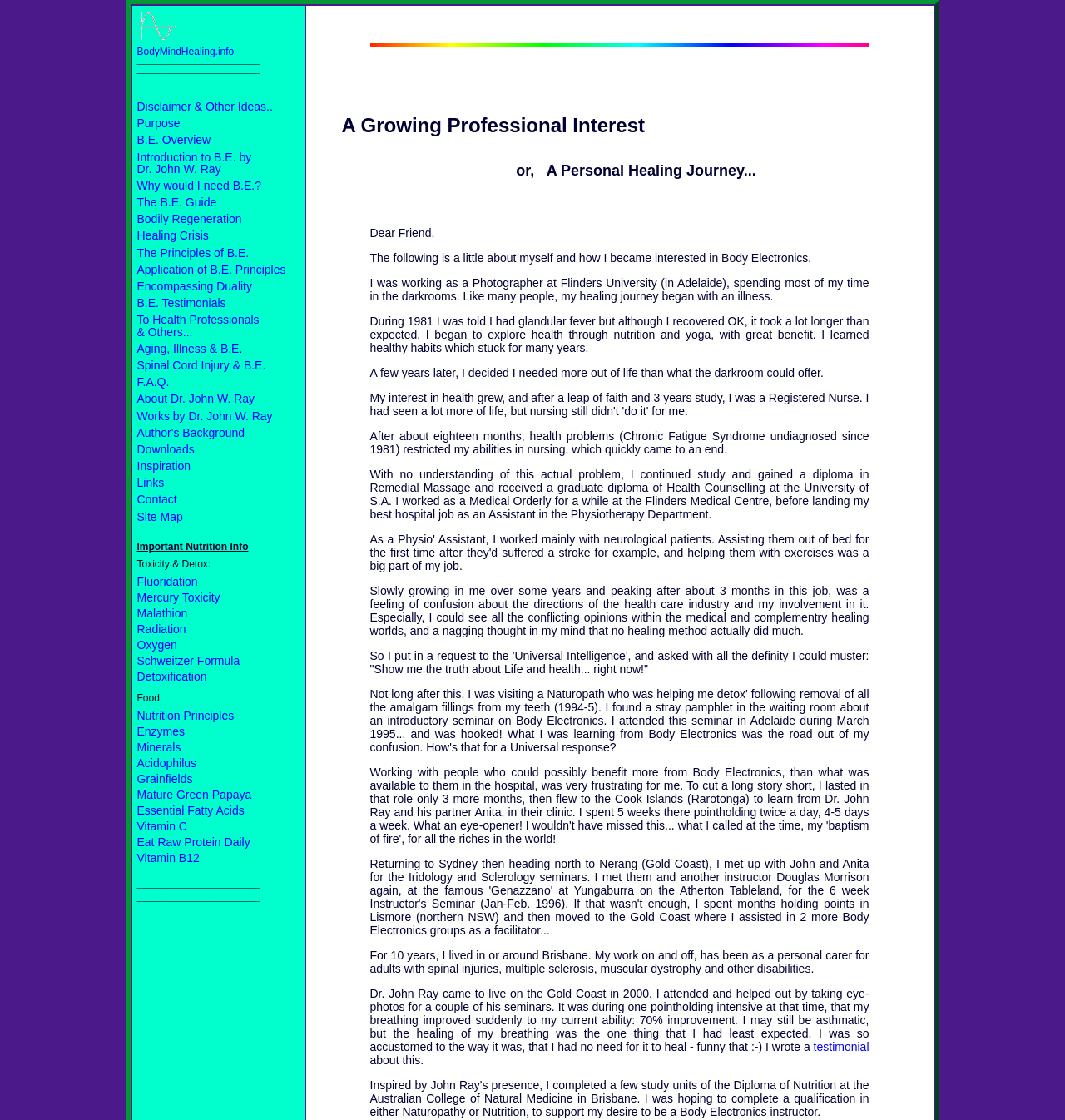Please provide a comprehensive answer to the question based on the screenshot: What is the author's current job?

The author's current job is mentioned in the text as a personal carer, which is stated in the sentence 'For 10 years, I lived in or around Brisbane. My work on and off, has been as a personal carer for adults with spinal injuries, multiple sclerosis, muscular dystrophy and other disabilities.'